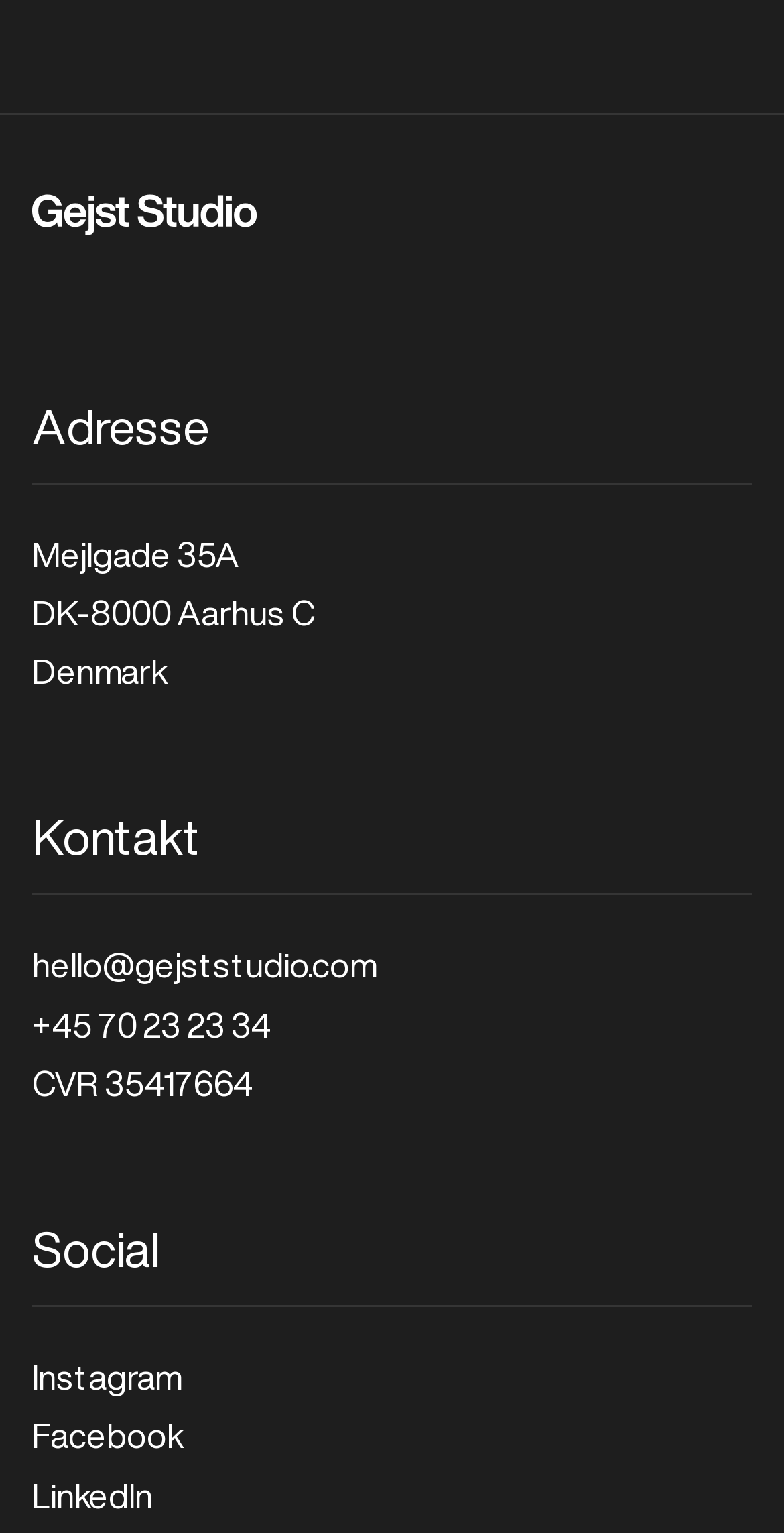Specify the bounding box coordinates (top-left x, top-left y, bottom-right x, bottom-right y) of the UI element in the screenshot that matches this description: Terms of Service

None